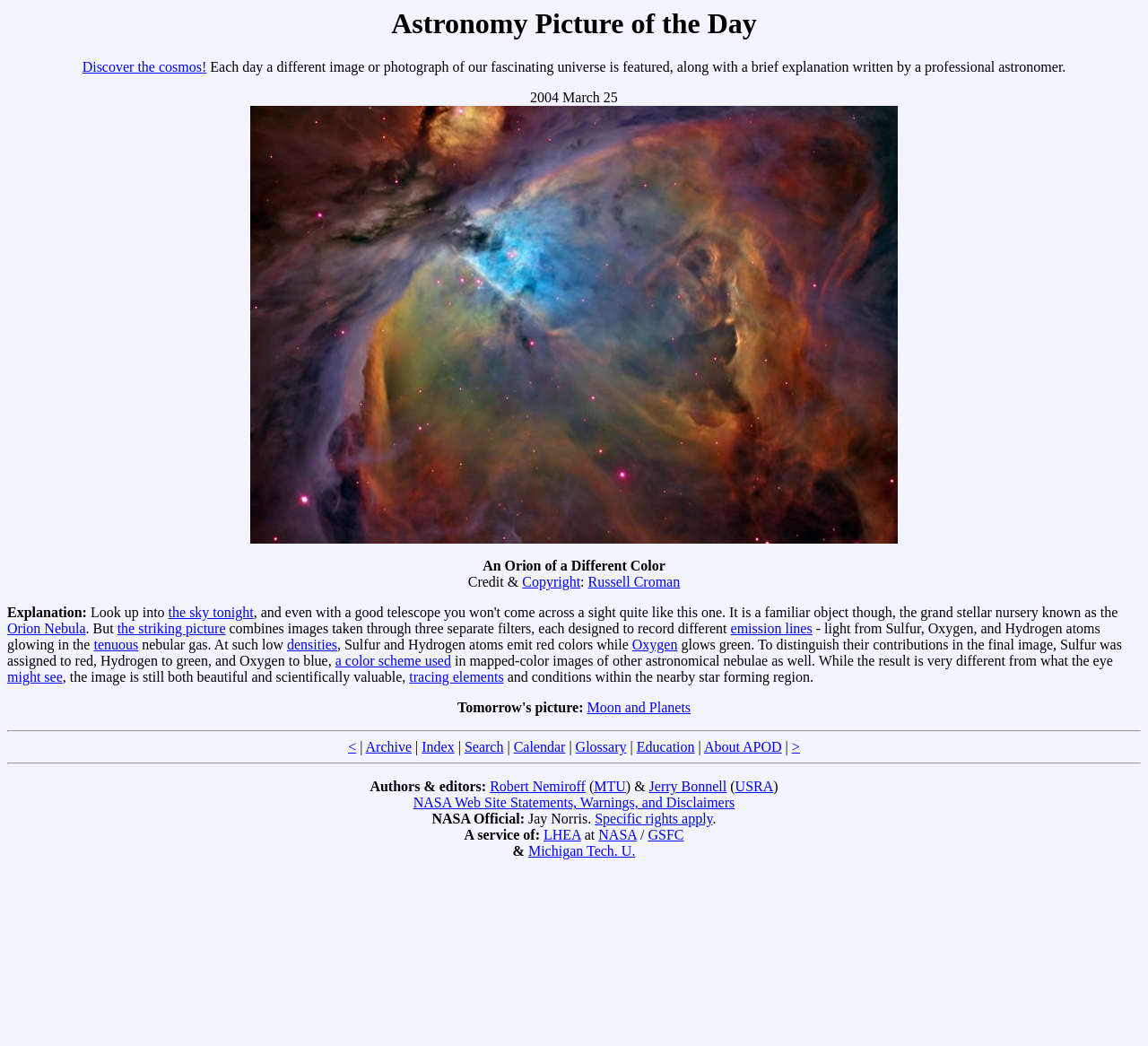Give a one-word or one-phrase response to the question: 
What is the name of the nebula in the picture?

Orion Nebula